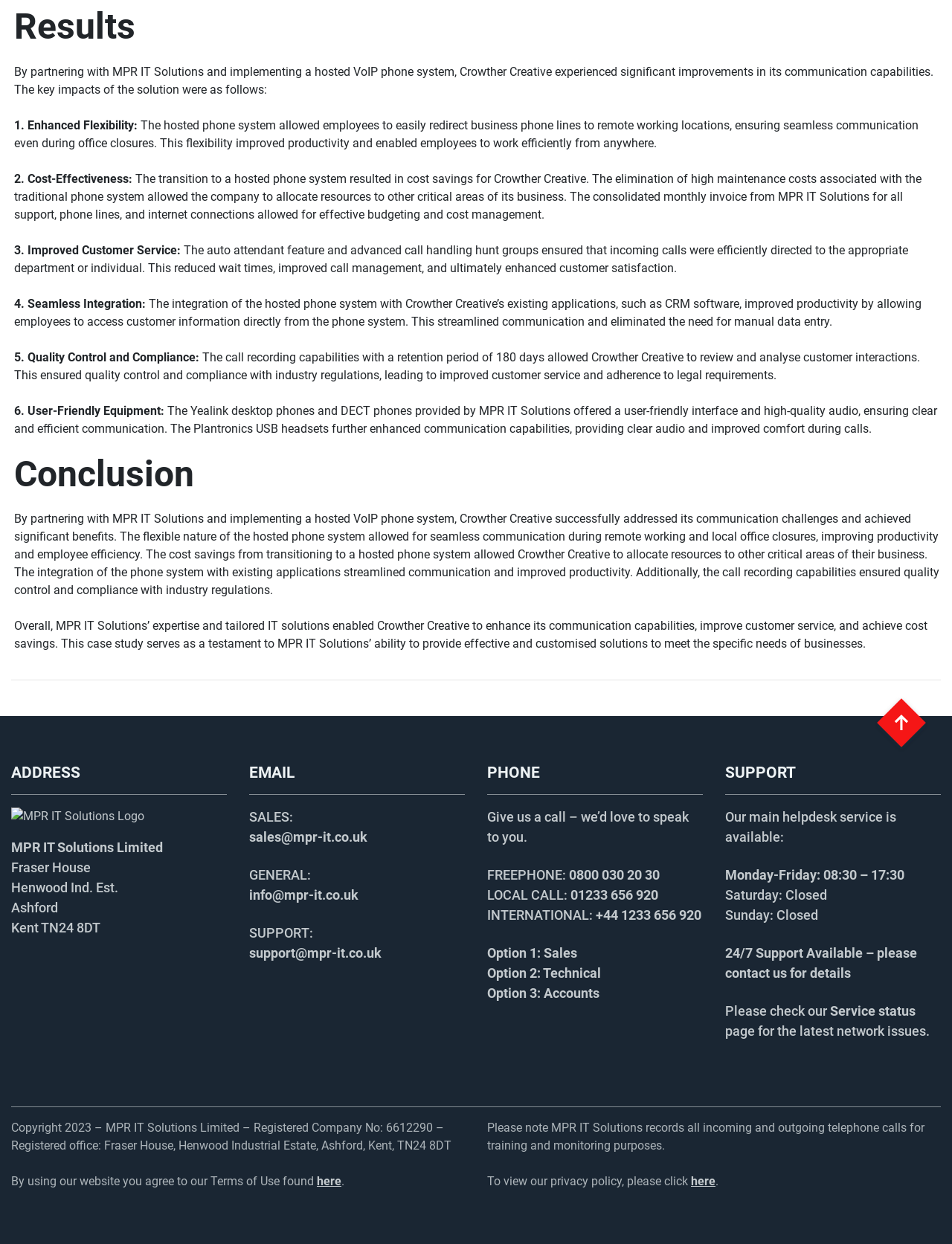Given the element description, predict the bounding box coordinates in the format (top-left x, top-left y, bottom-right x, bottom-right y), using floating point numbers between 0 and 1: 0800 030 20 30

[0.598, 0.697, 0.693, 0.71]